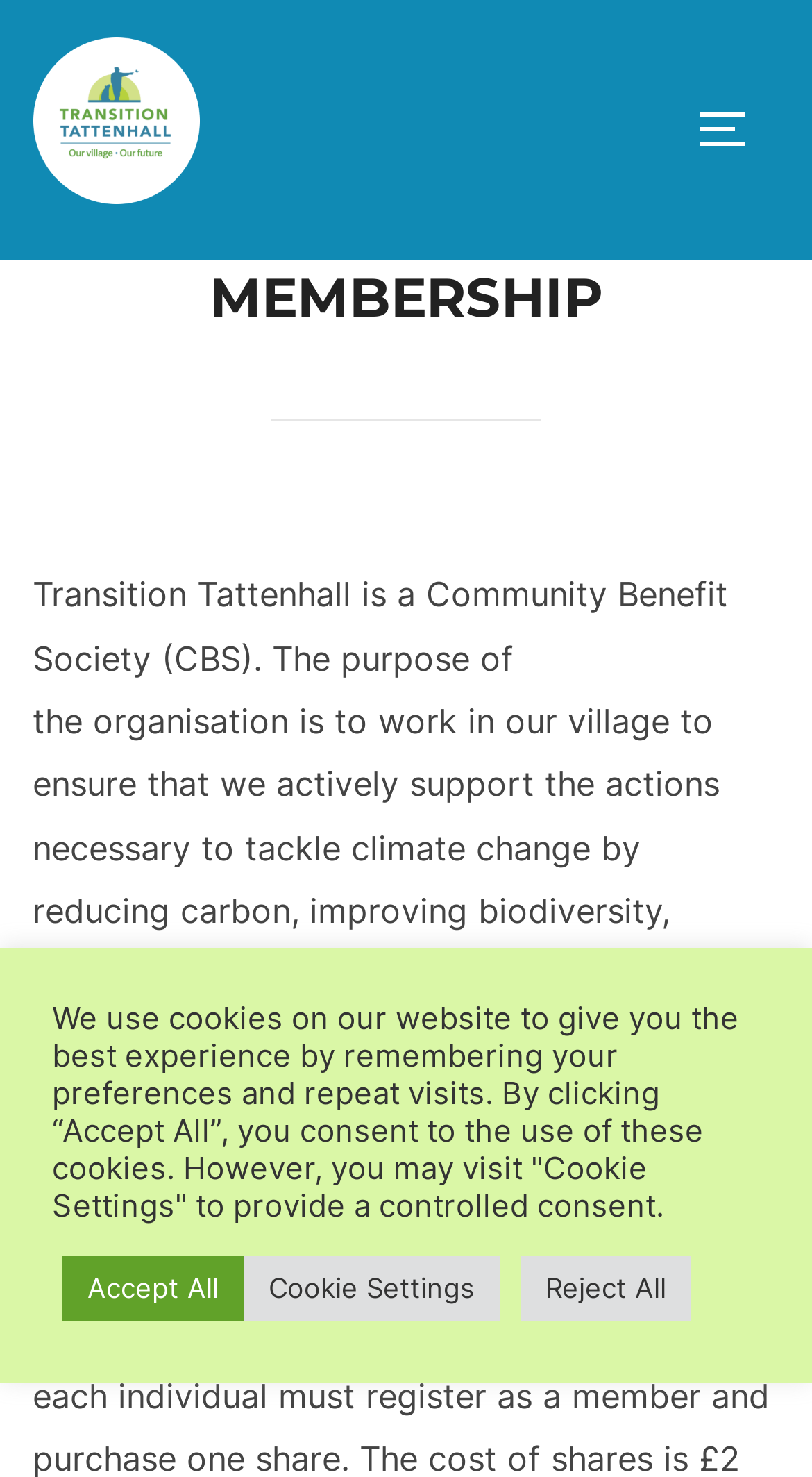What is the type of society that Transition Tattenhall is?
Based on the visual, give a brief answer using one word or a short phrase.

Community Benefit Society (CBS)